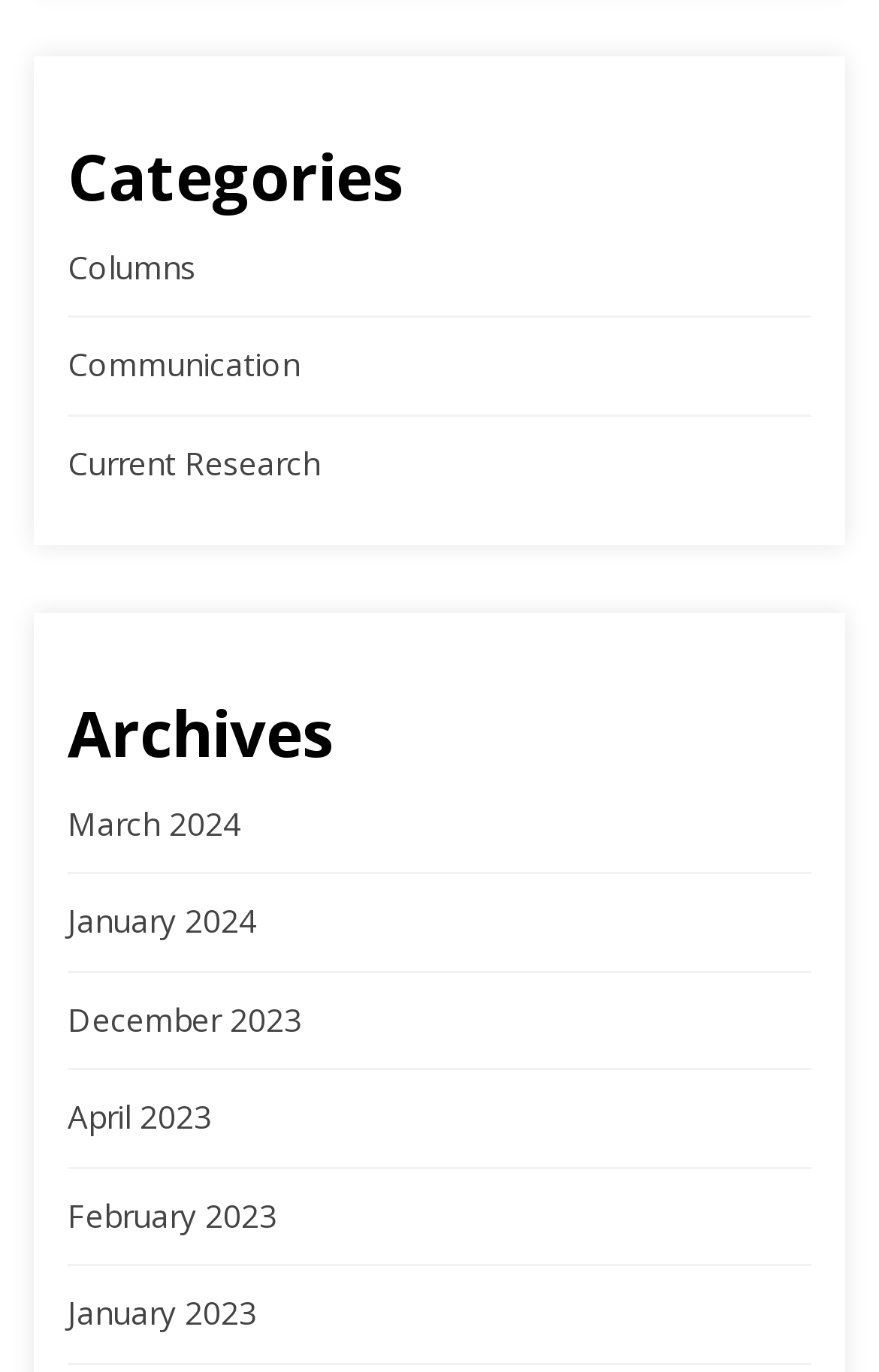Determine the bounding box coordinates of the clickable area required to perform the following instruction: "go to January 2016 page". The coordinates should be represented as four float numbers between 0 and 1: [left, top, right, bottom].

None